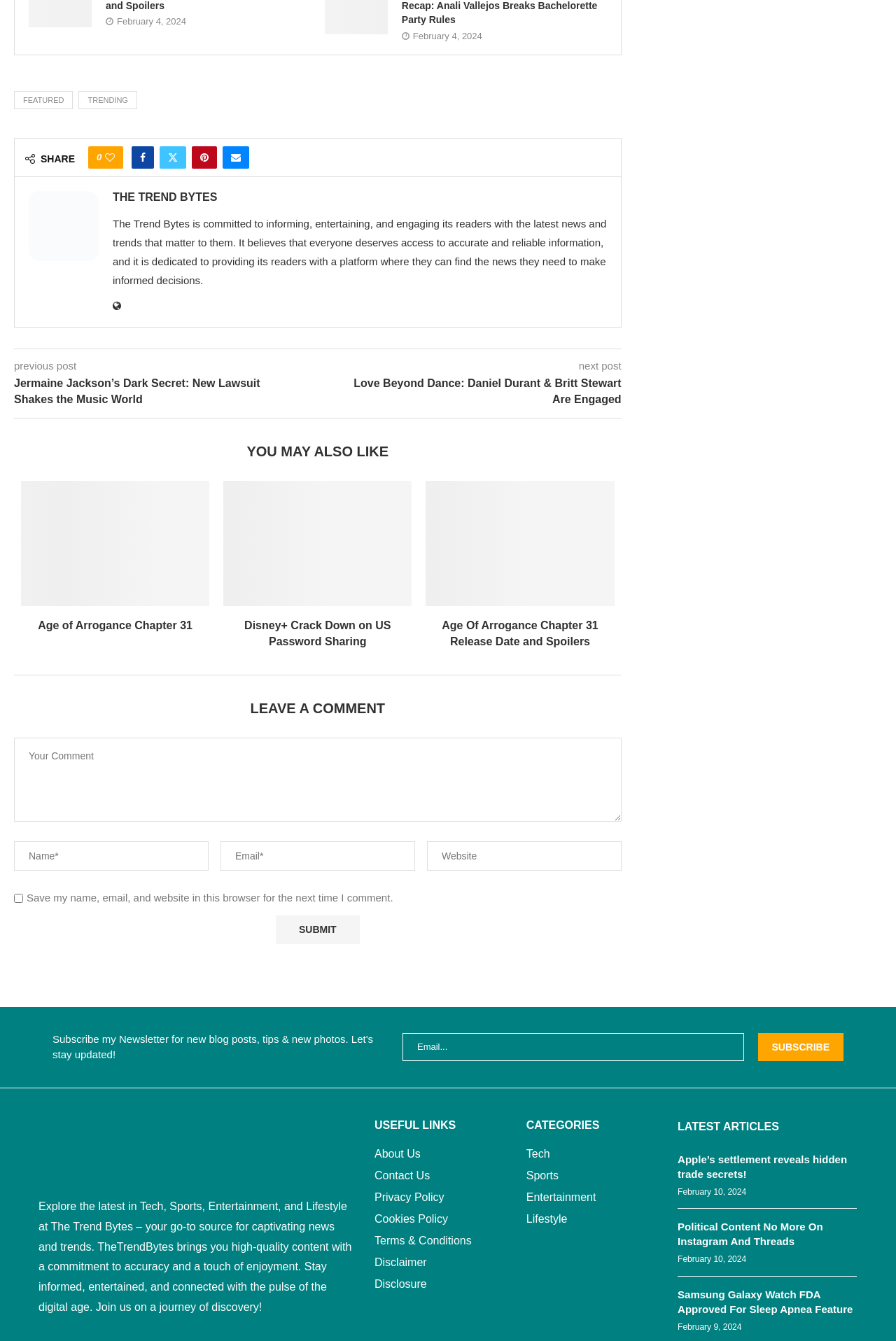Provide the bounding box coordinates for the UI element that is described by this text: "name="comment" placeholder="Your Comment"". The coordinates should be in the form of four float numbers between 0 and 1: [left, top, right, bottom].

[0.016, 0.55, 0.693, 0.613]